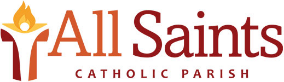What does the stylized figure with raised arms represent?
Observe the image and answer the question with a one-word or short phrase response.

Openness and welcoming